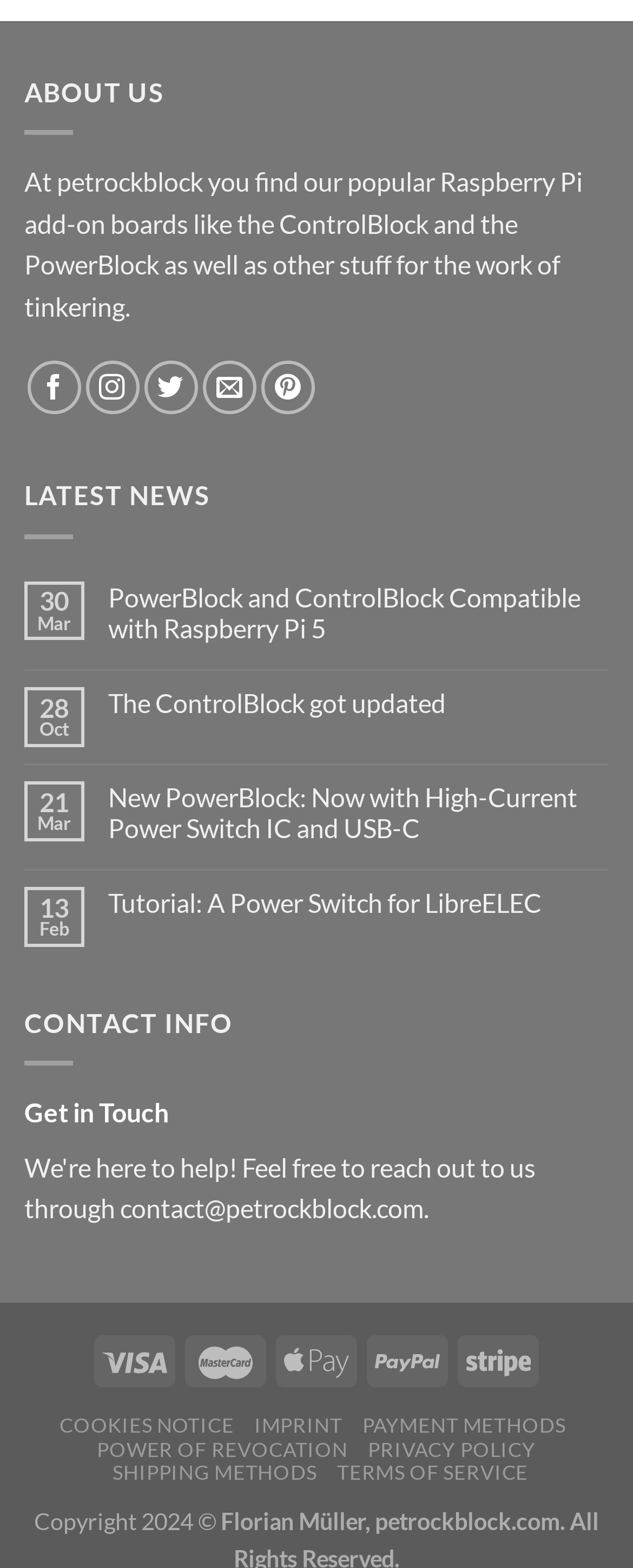Show the bounding box coordinates for the element that needs to be clicked to execute the following instruction: "Follow on Facebook". Provide the coordinates in the form of four float numbers between 0 and 1, i.e., [left, top, right, bottom].

[0.043, 0.23, 0.127, 0.264]